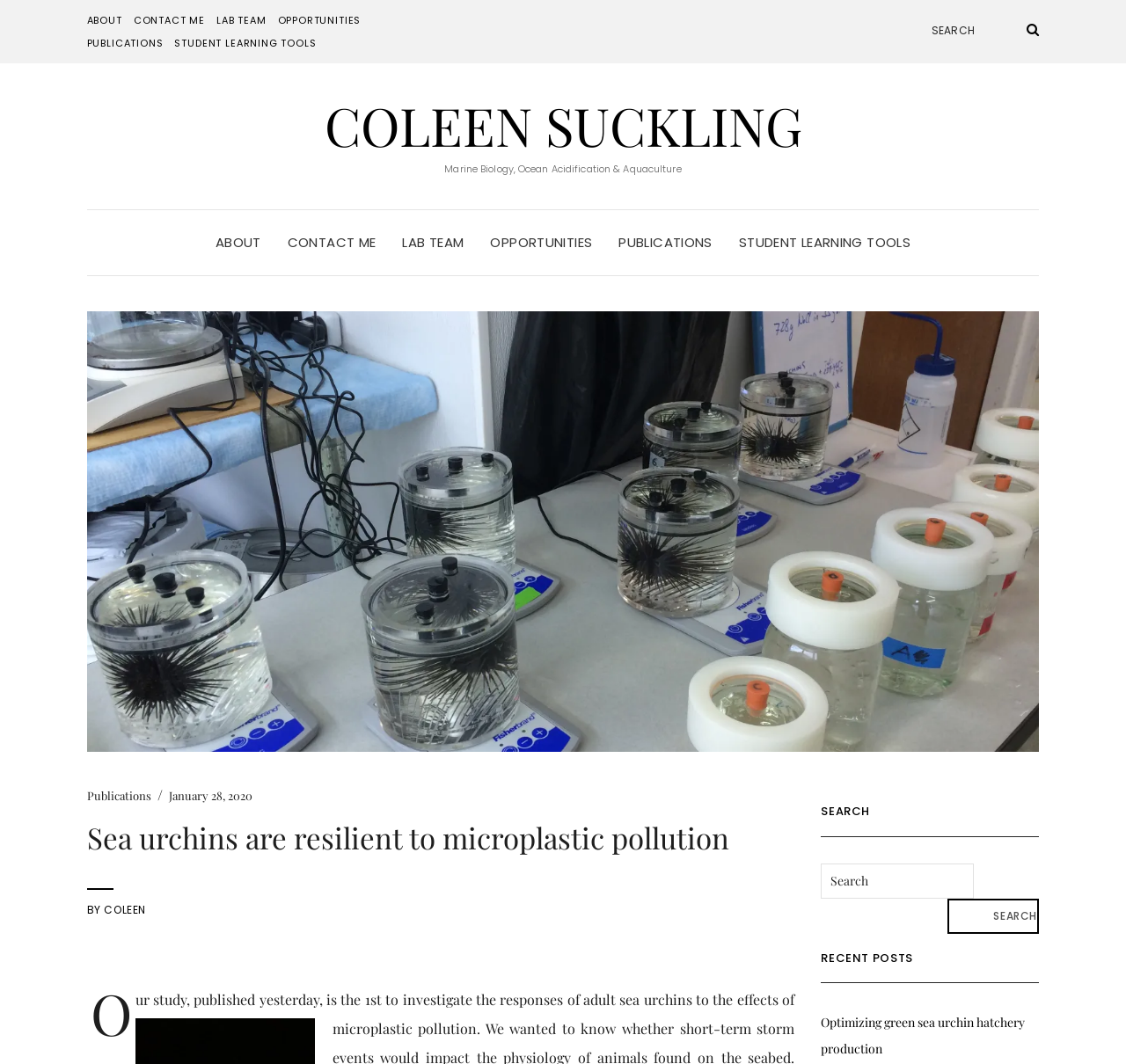Pinpoint the bounding box coordinates of the clickable area necessary to execute the following instruction: "go to about page". The coordinates should be given as four float numbers between 0 and 1, namely [left, top, right, bottom].

[0.077, 0.012, 0.108, 0.026]